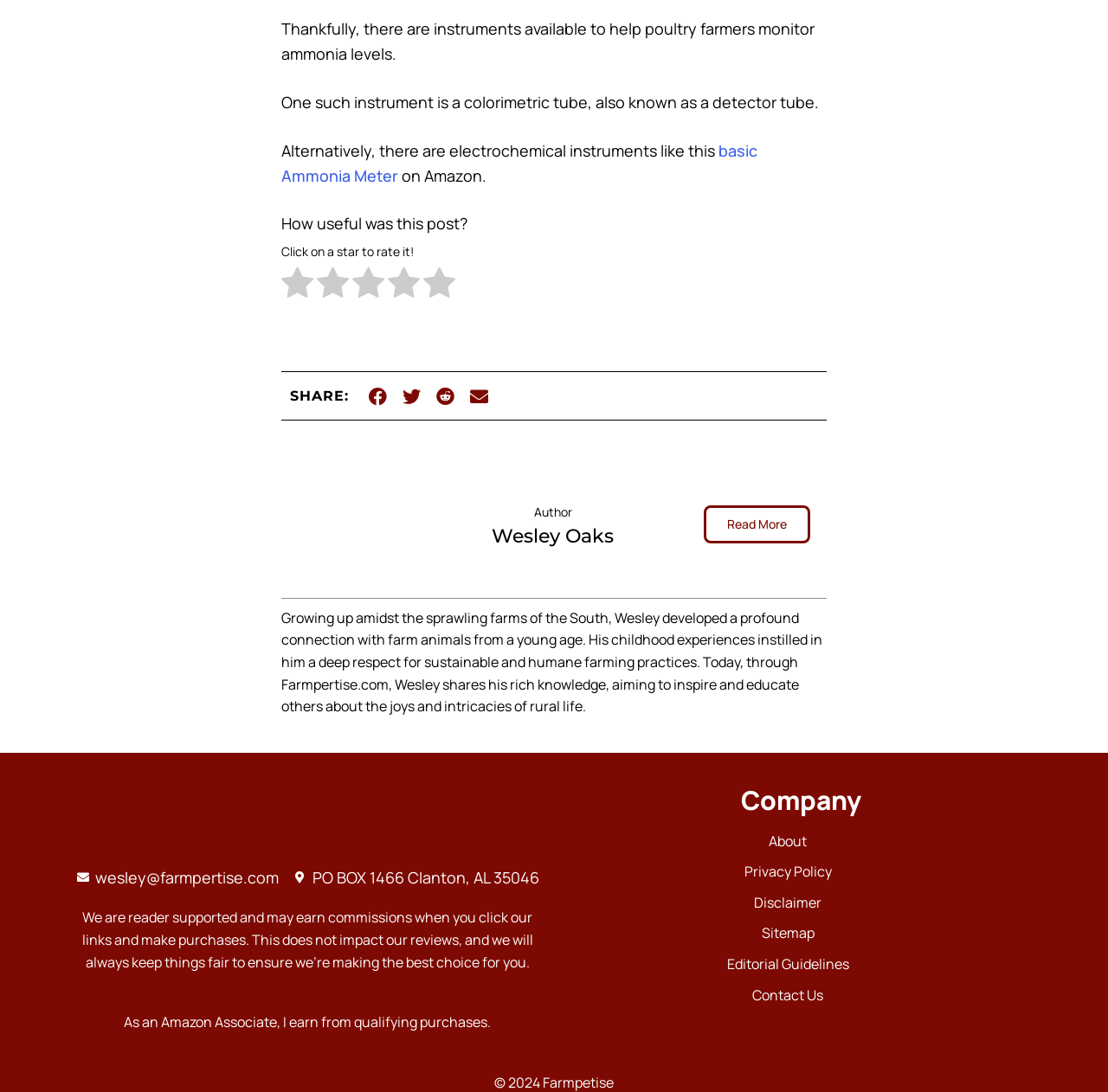Locate the bounding box coordinates of the element to click to perform the following action: 'Read more about the author'. The coordinates should be given as four float values between 0 and 1, in the form of [left, top, right, bottom].

[0.635, 0.463, 0.731, 0.497]